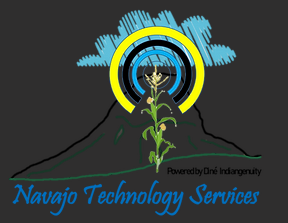Please answer the following question using a single word or phrase: 
What is the emphasis of the tagline 'Powered by Diné Indiannery'?

Community and cultural integrity